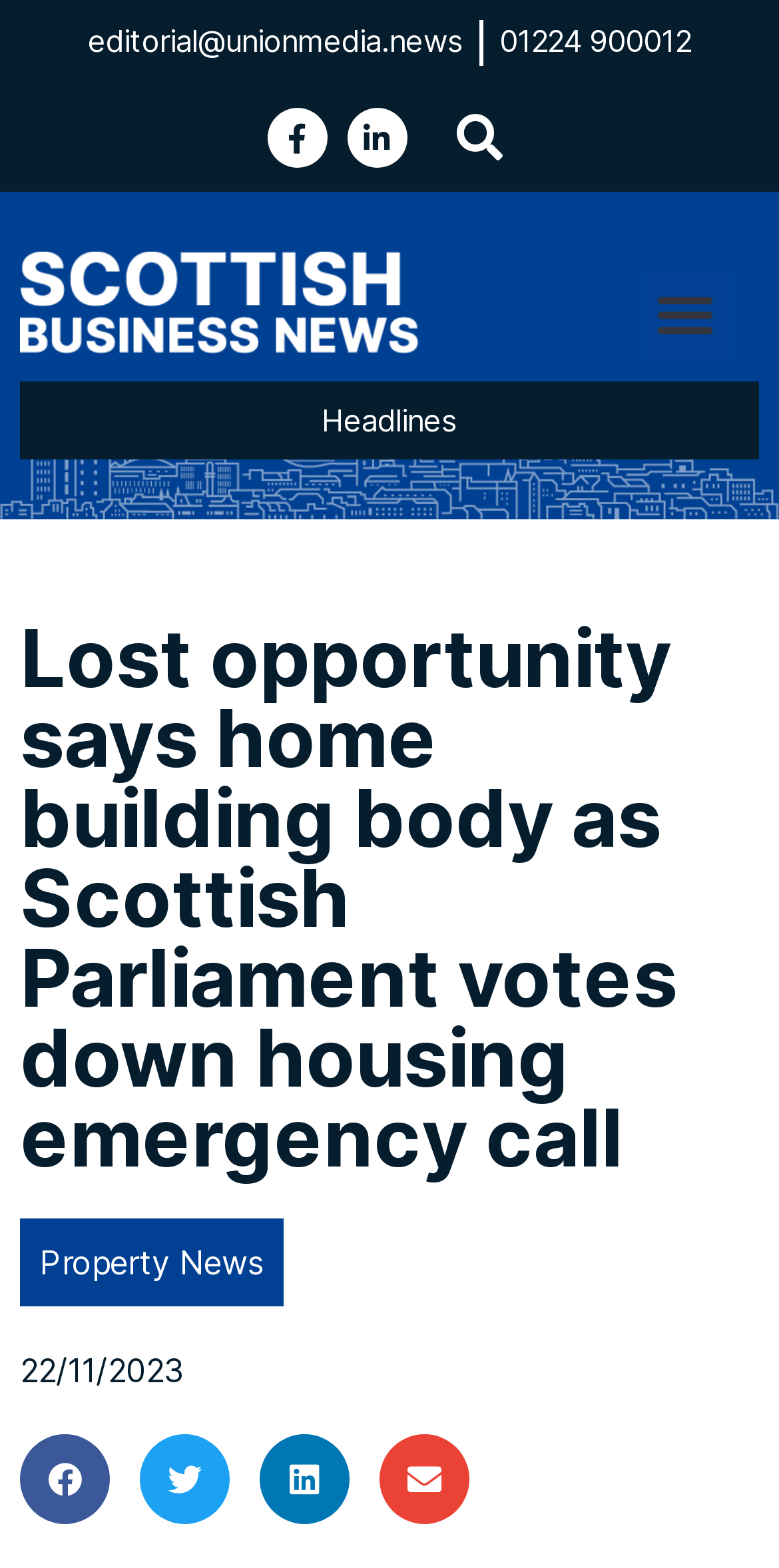Pinpoint the bounding box coordinates of the element to be clicked to execute the instruction: "Search for something".

[0.573, 0.067, 0.658, 0.109]